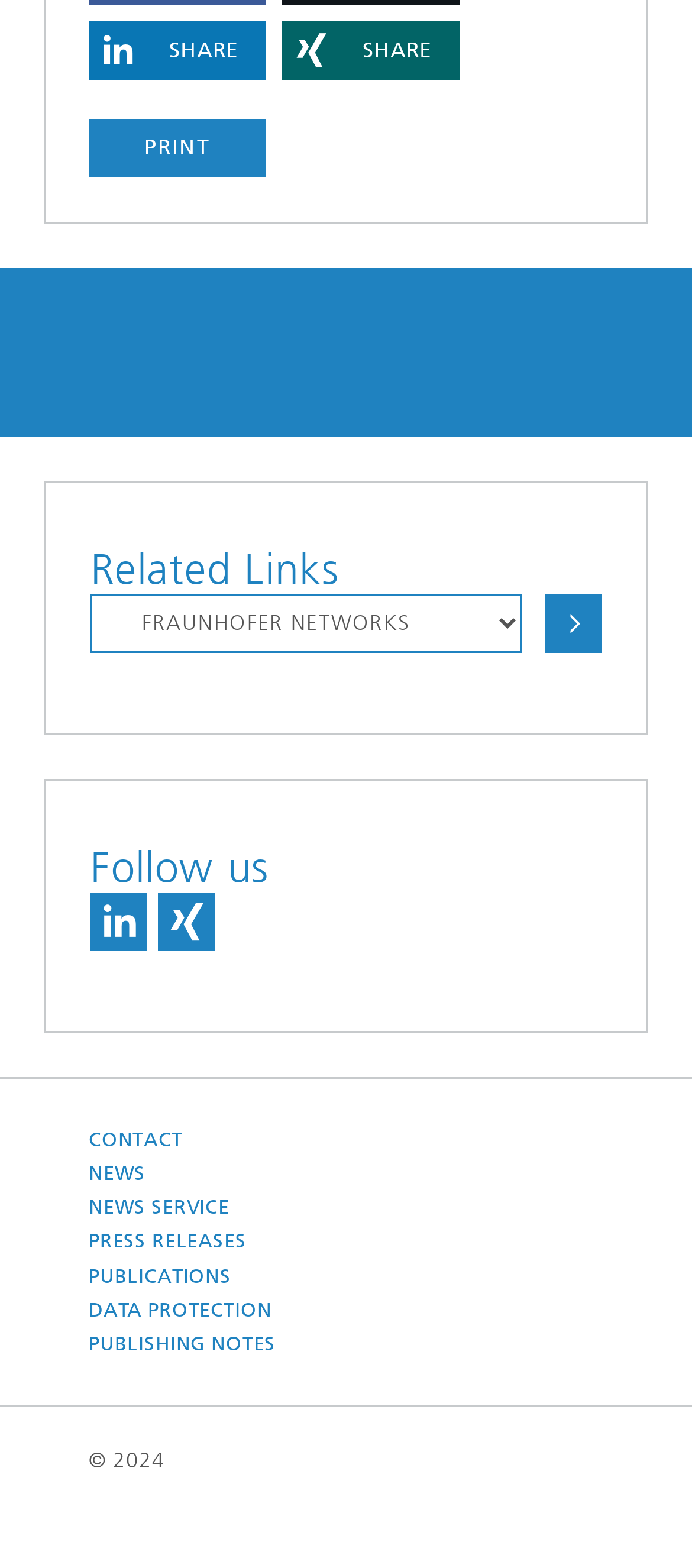Please use the details from the image to answer the following question comprehensively:
What is the first social media platform listed?

The first social media platform listed is LinkedIn, which can be inferred from the 'Share on LinkedIn' button with the text 'SHARE' inside it, located at the top left of the webpage.